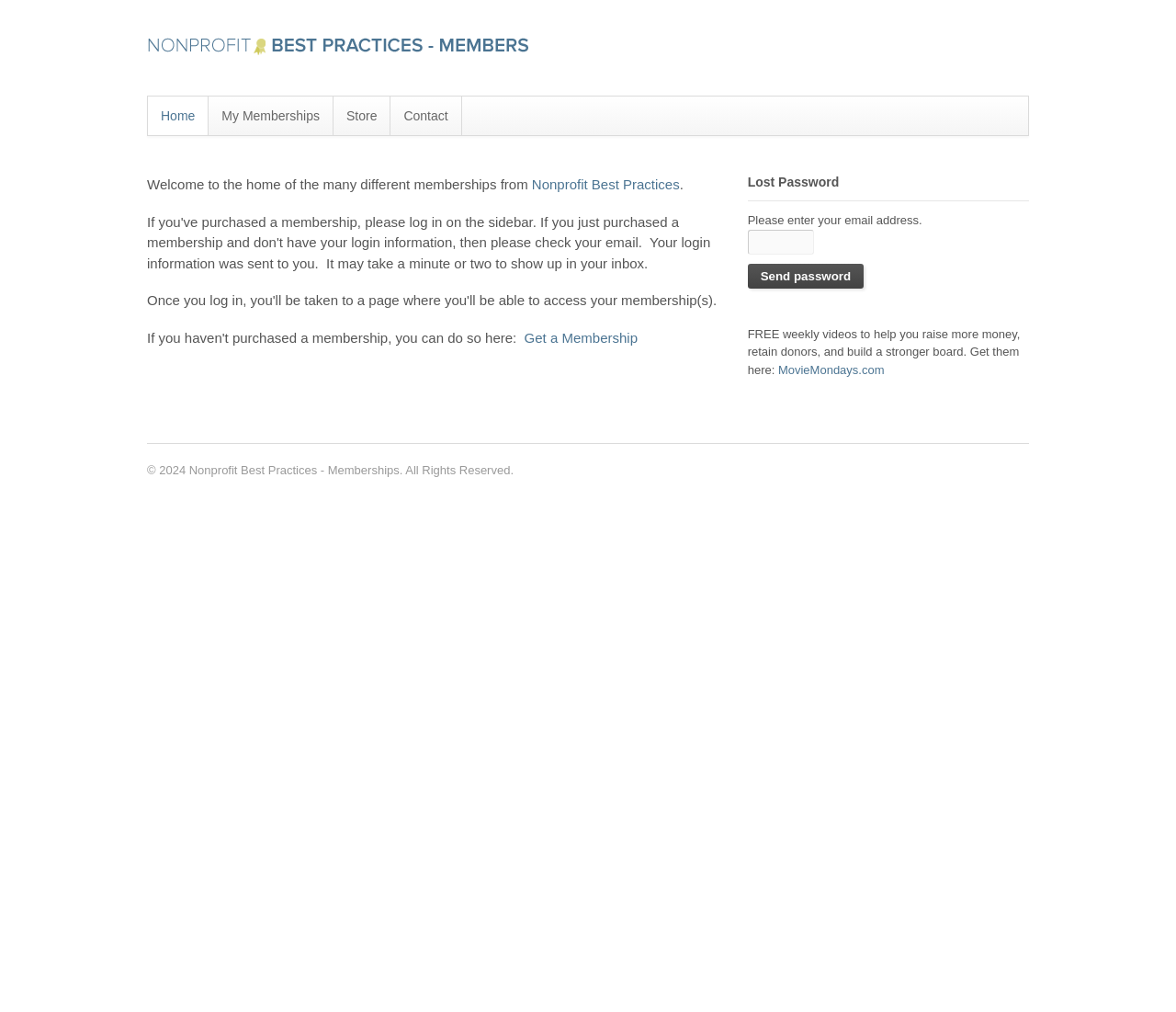Use a single word or phrase to answer the question:
What is the website that offers free weekly videos?

MovieMondays.com